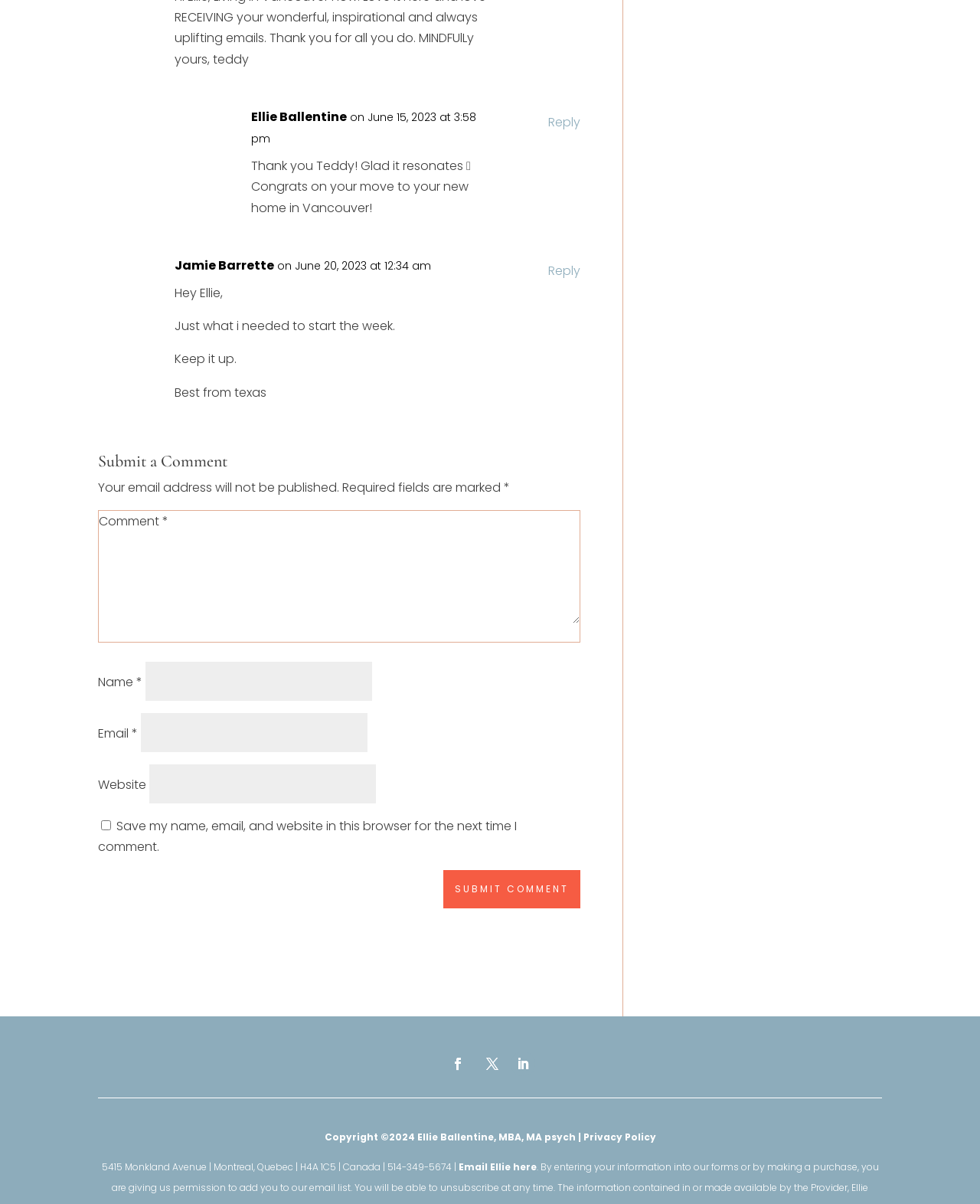Please provide the bounding box coordinates for the element that needs to be clicked to perform the instruction: "Click on the website link". The coordinates must consist of four float numbers between 0 and 1, formatted as [left, top, right, bottom].

[0.595, 0.939, 0.669, 0.95]